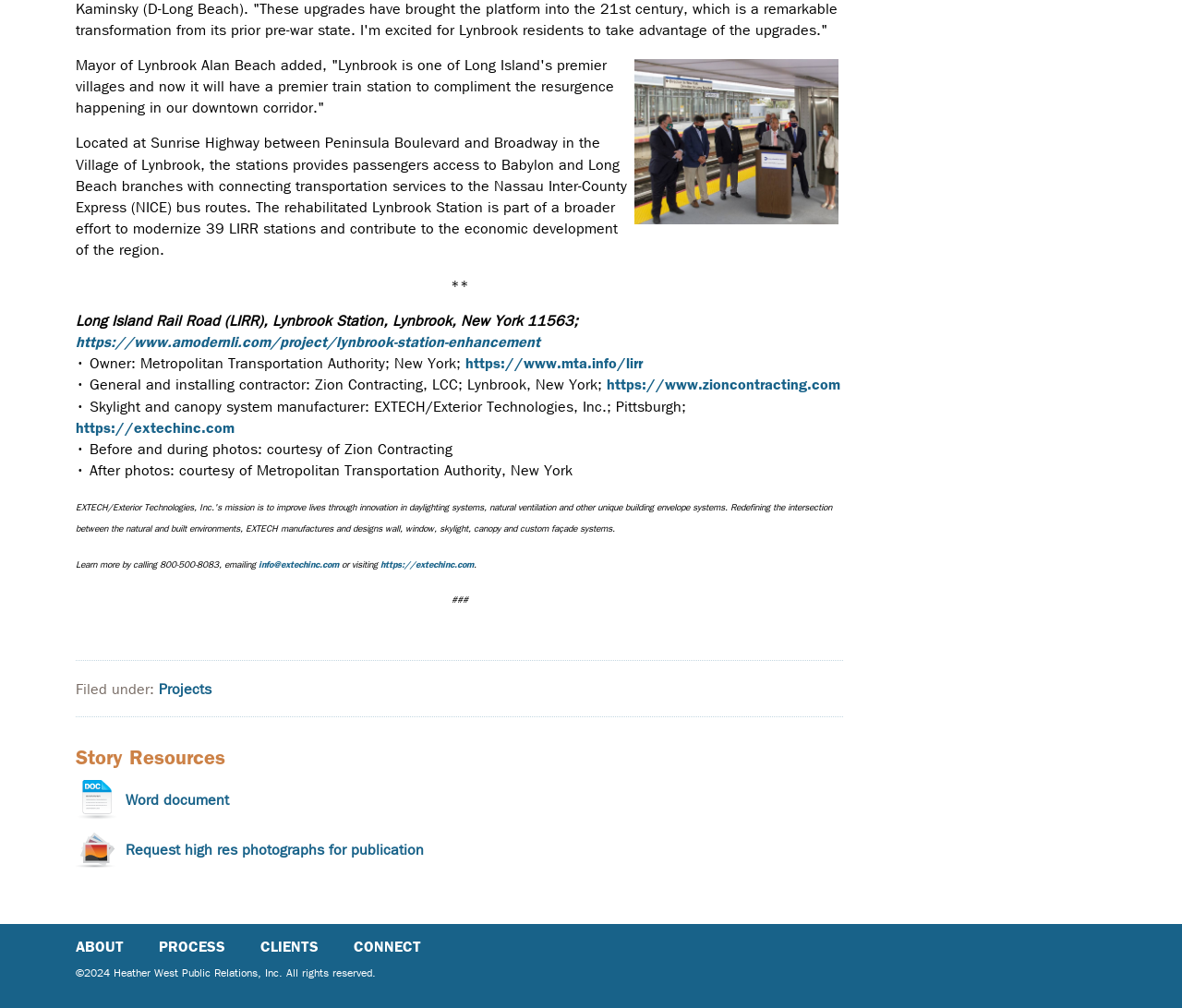Using the format (top-left x, top-left y, bottom-right x, bottom-right y), and given the element description, identify the bounding box coordinates within the screenshot: Word document

[0.064, 0.774, 0.713, 0.814]